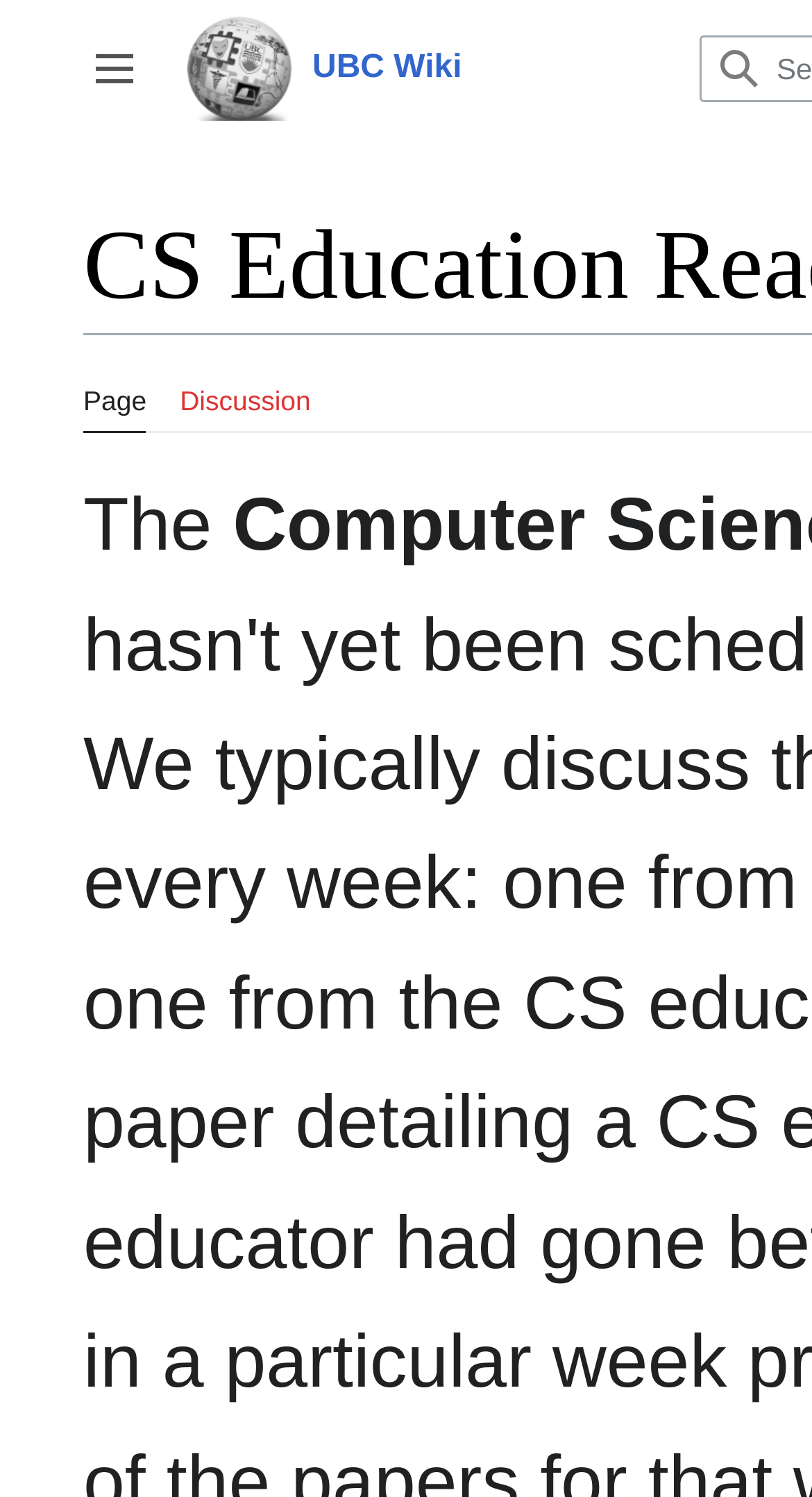Locate and extract the headline of this webpage.

CS Education Reading Group